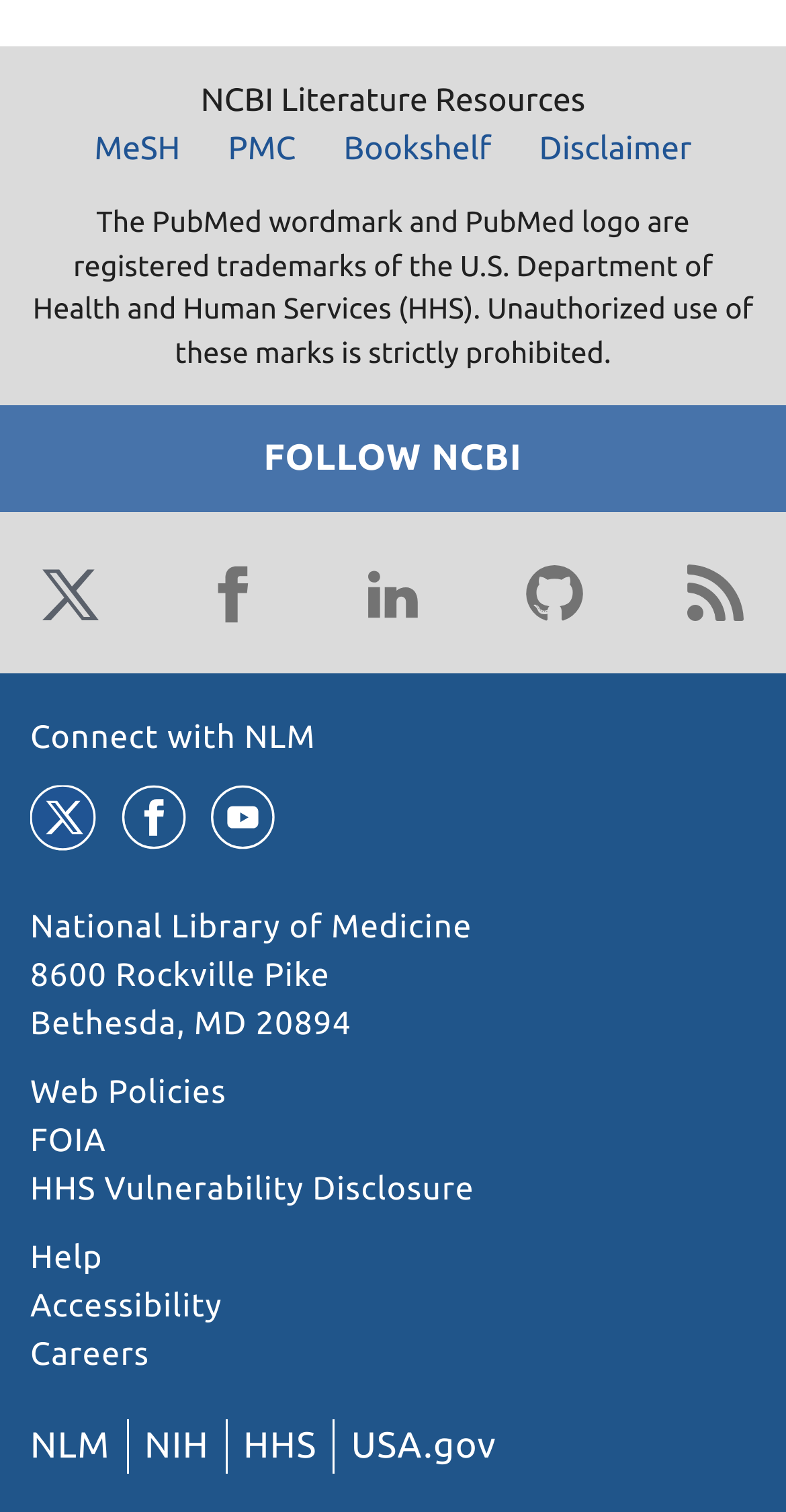Provide the bounding box coordinates of the HTML element this sentence describes: "Extras". The bounding box coordinates consist of four float numbers between 0 and 1, i.e., [left, top, right, bottom].

None